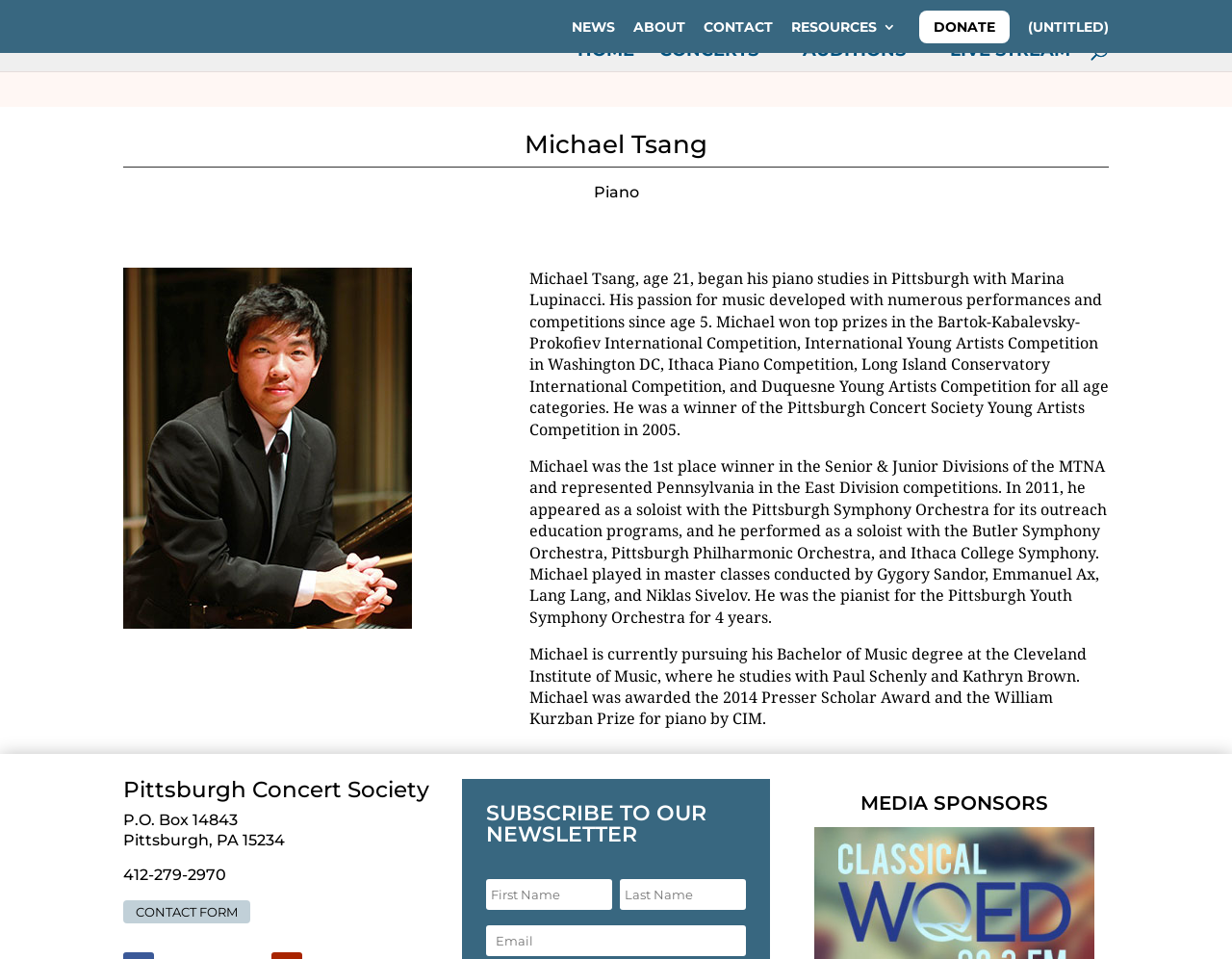Please locate the bounding box coordinates of the element that needs to be clicked to achieve the following instruction: "Click on NEWS". The coordinates should be four float numbers between 0 and 1, i.e., [left, top, right, bottom].

[0.464, 0.021, 0.499, 0.045]